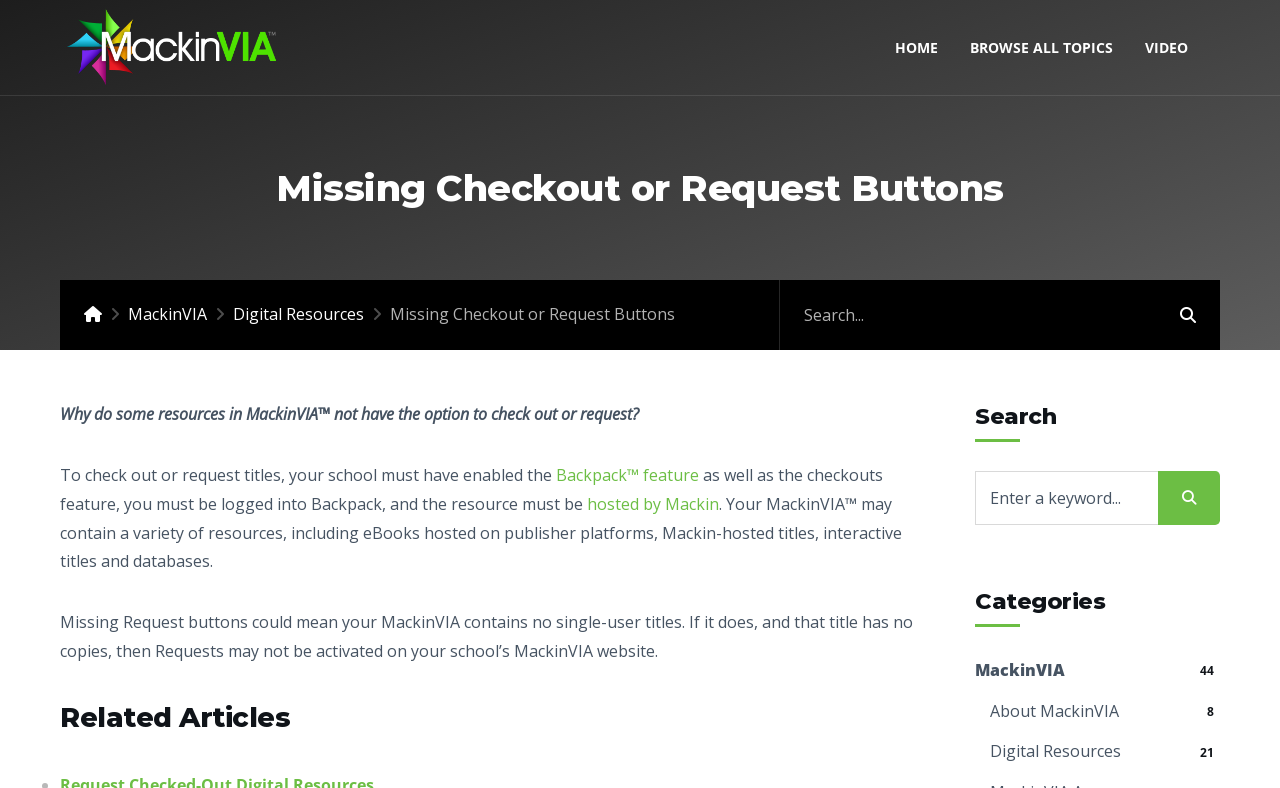Determine the bounding box coordinates of the region to click in order to accomplish the following instruction: "Read about Digital Resources". Provide the coordinates as four float numbers between 0 and 1, specifically [left, top, right, bottom].

[0.182, 0.385, 0.284, 0.413]